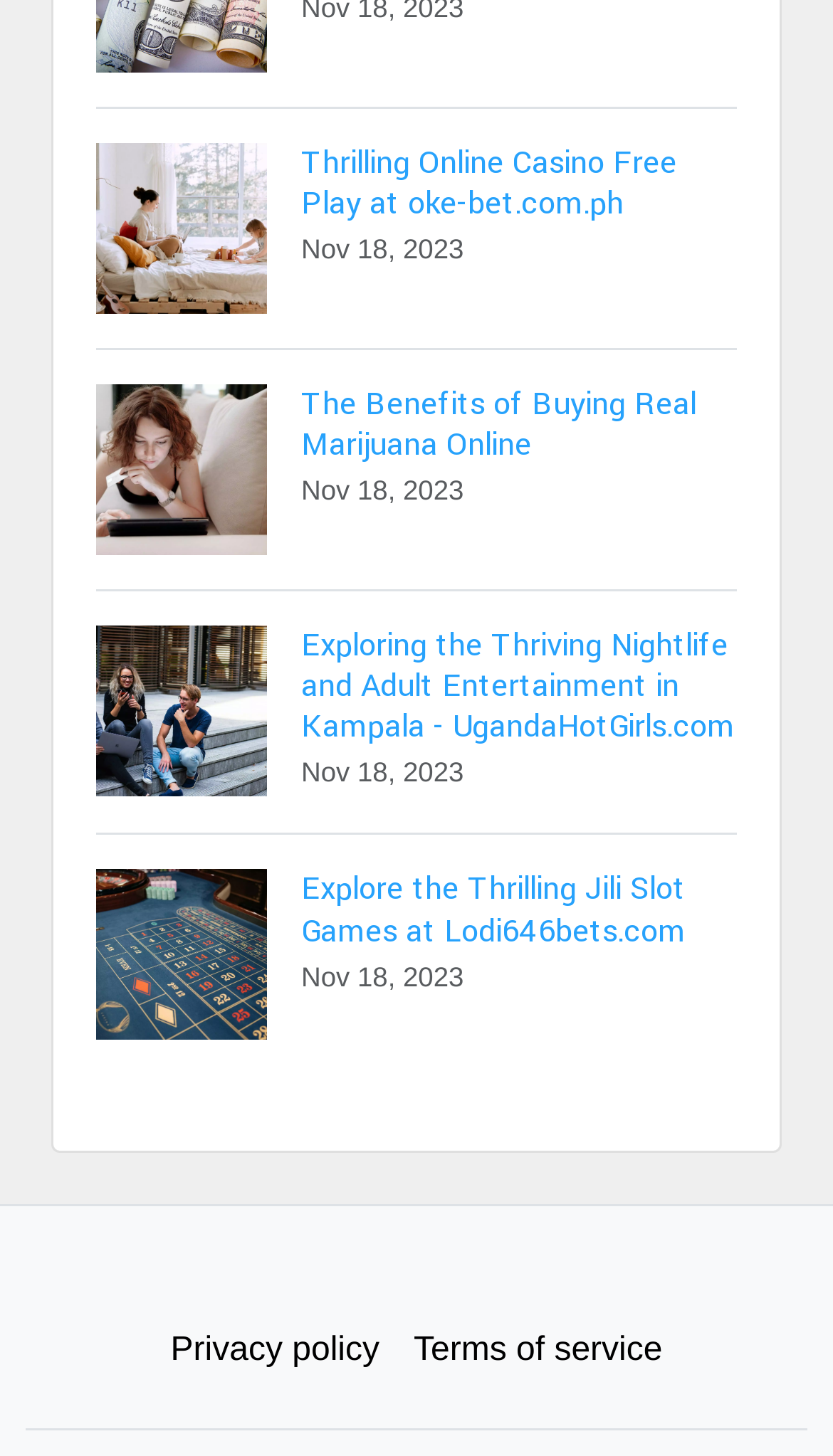Please answer the following question using a single word or phrase: 
What is the topic of the first link?

Online Casino